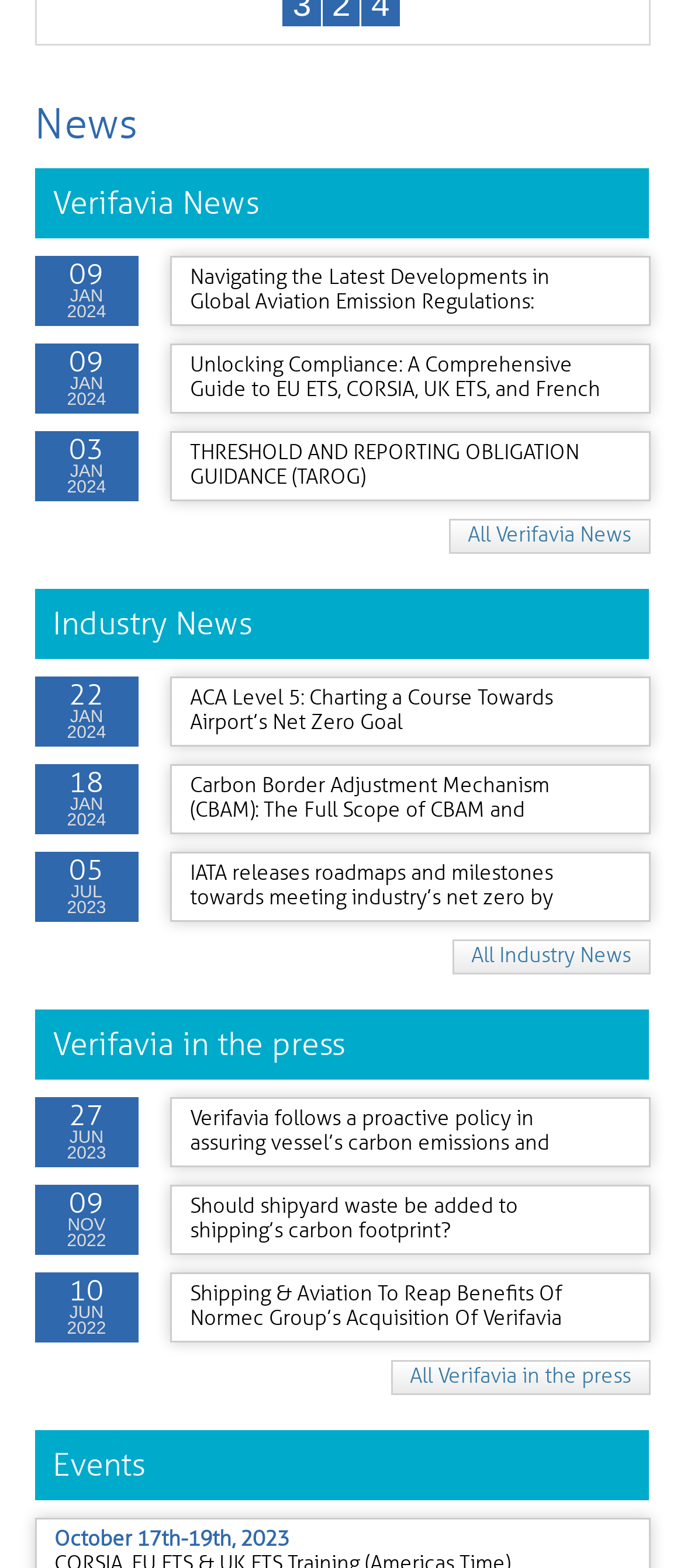Highlight the bounding box coordinates of the region I should click on to meet the following instruction: "View all events".

[0.077, 0.922, 0.213, 0.947]